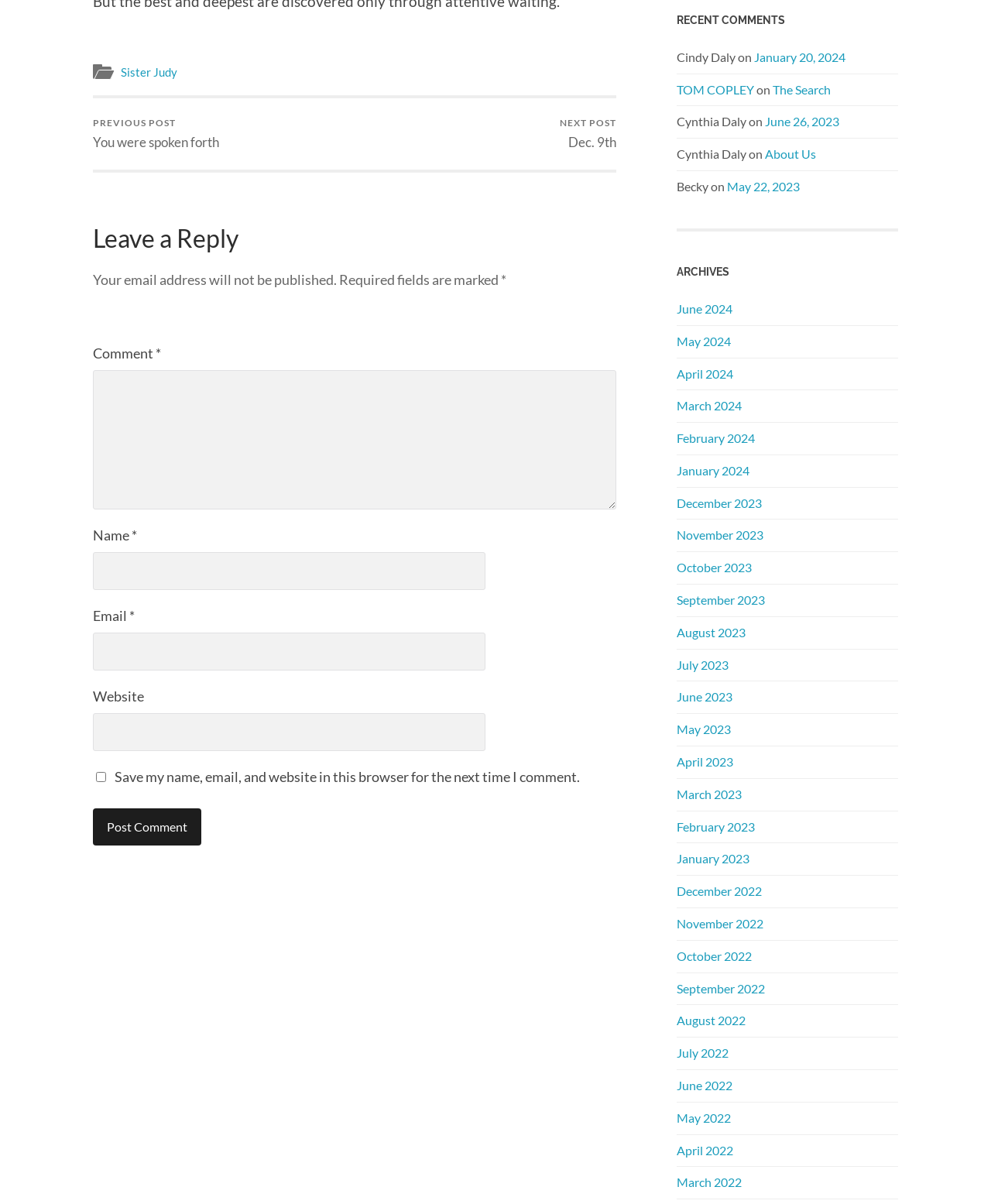How many recent comments are displayed on the webpage?
Answer the question with a single word or phrase by looking at the picture.

3